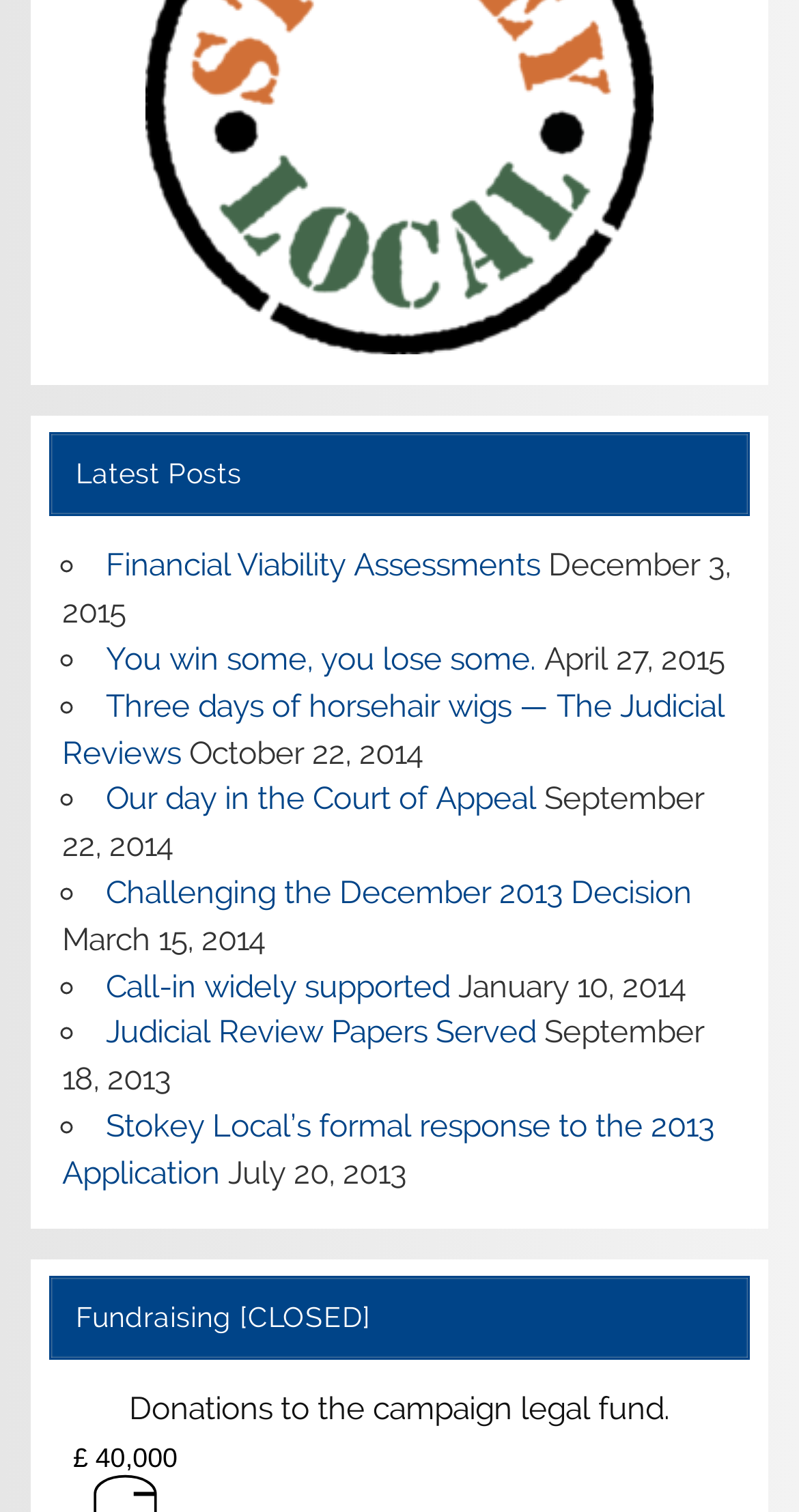Locate the bounding box for the described UI element: "Challenging the December 2013 Decision". Ensure the coordinates are four float numbers between 0 and 1, formatted as [left, top, right, bottom].

[0.132, 0.578, 0.866, 0.603]